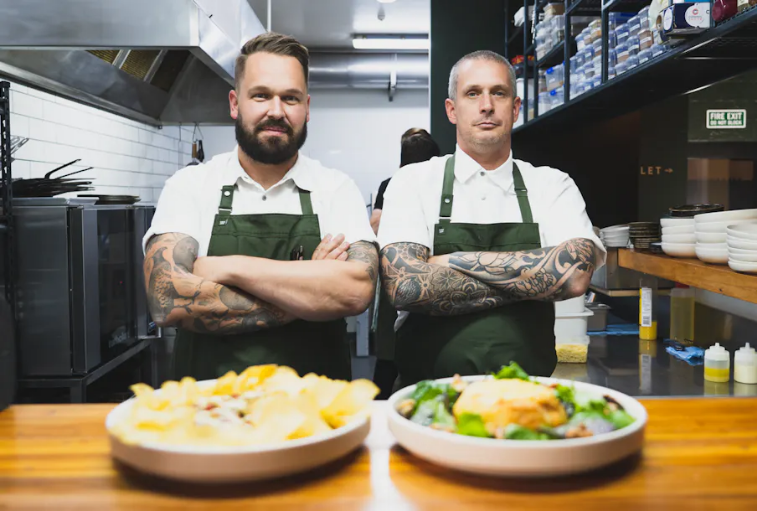Provide a short, one-word or phrase answer to the question below:
What is the event where these chefs will showcase their skills?

Food and wine festival